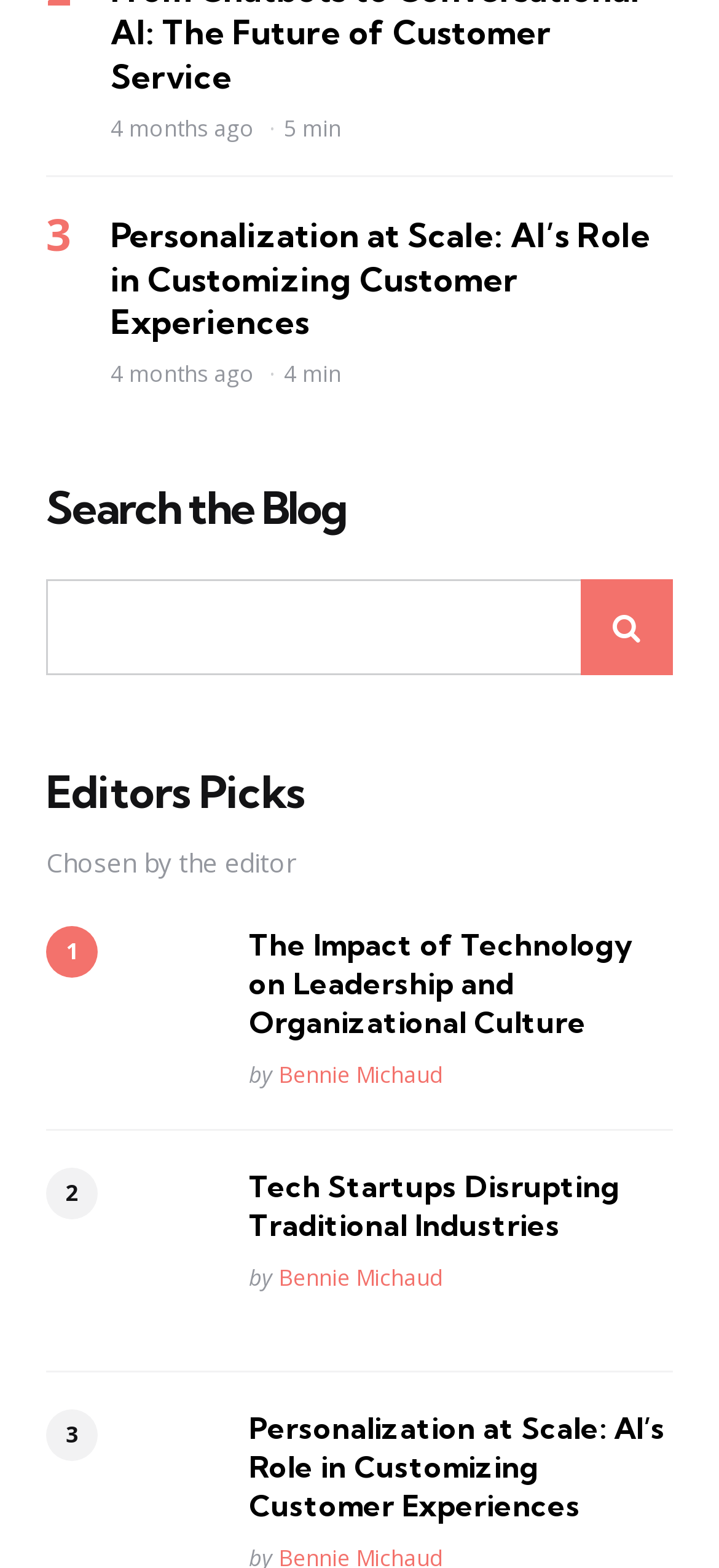How long ago was the third article posted?
Look at the image and answer the question using a single word or phrase.

4 months ago